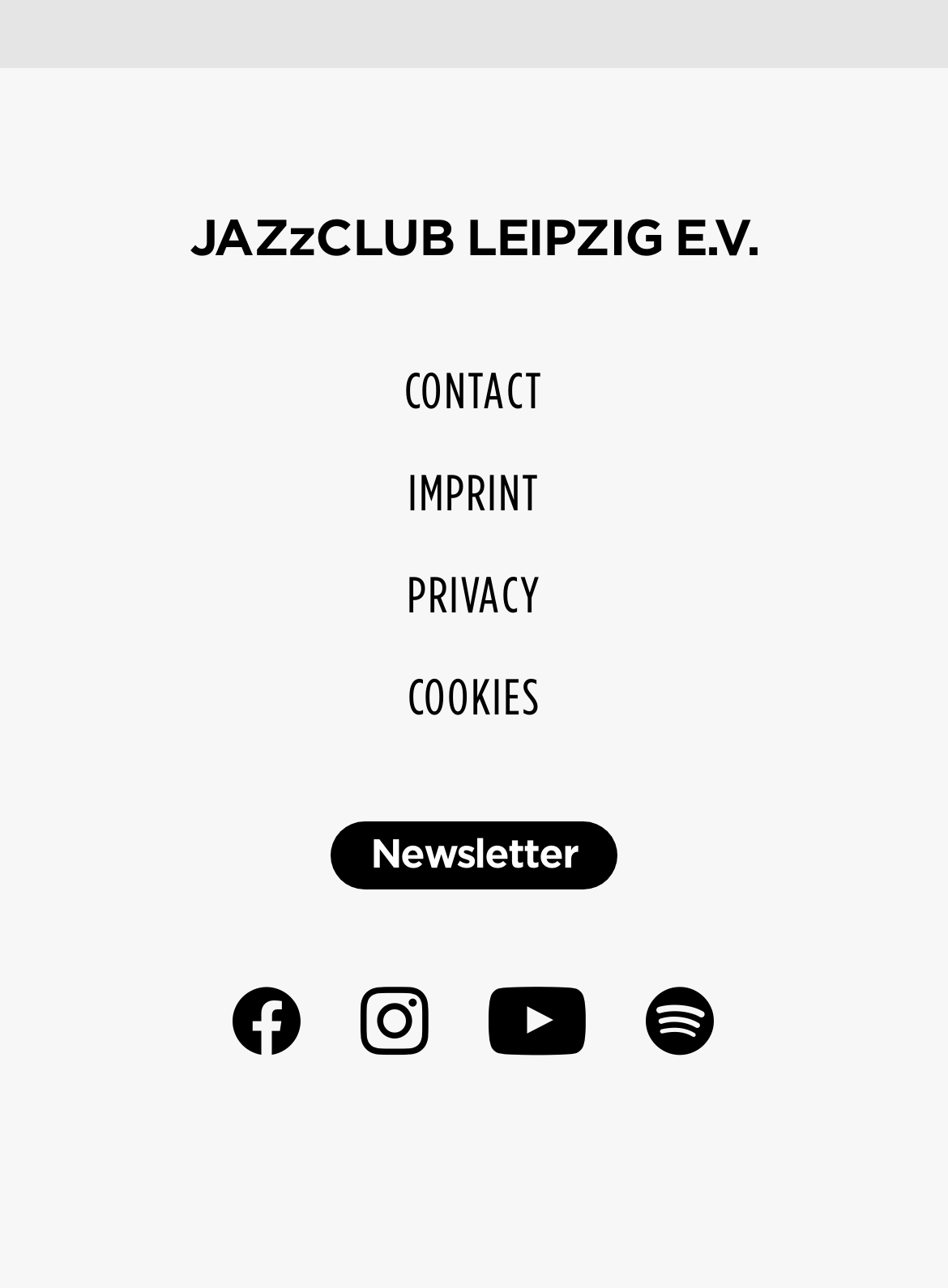Find the bounding box coordinates for the element that must be clicked to complete the instruction: "subscribe to the newsletter". The coordinates should be four float numbers between 0 and 1, indicated as [left, top, right, bottom].

[0.349, 0.639, 0.651, 0.691]